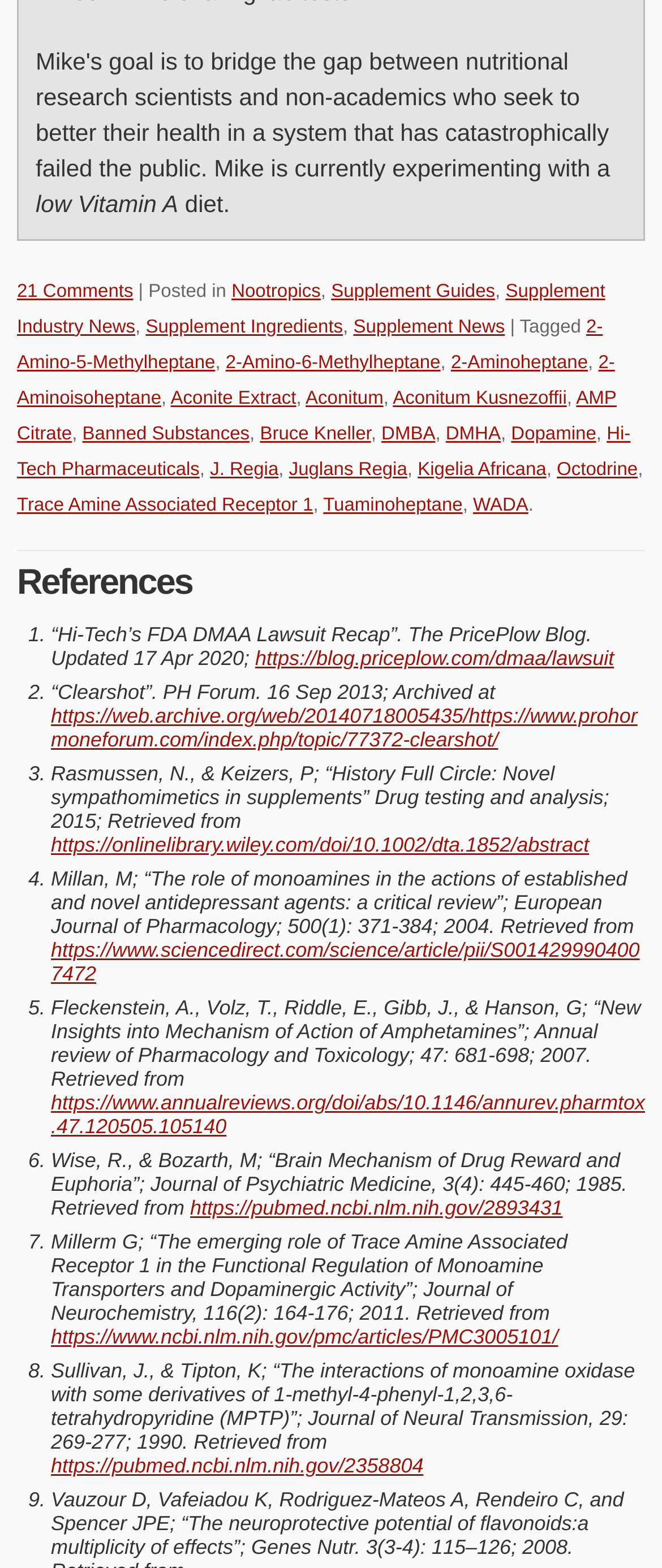What is the topic of the webpage?
Give a single word or phrase as your answer by examining the image.

Supplement Ingredients